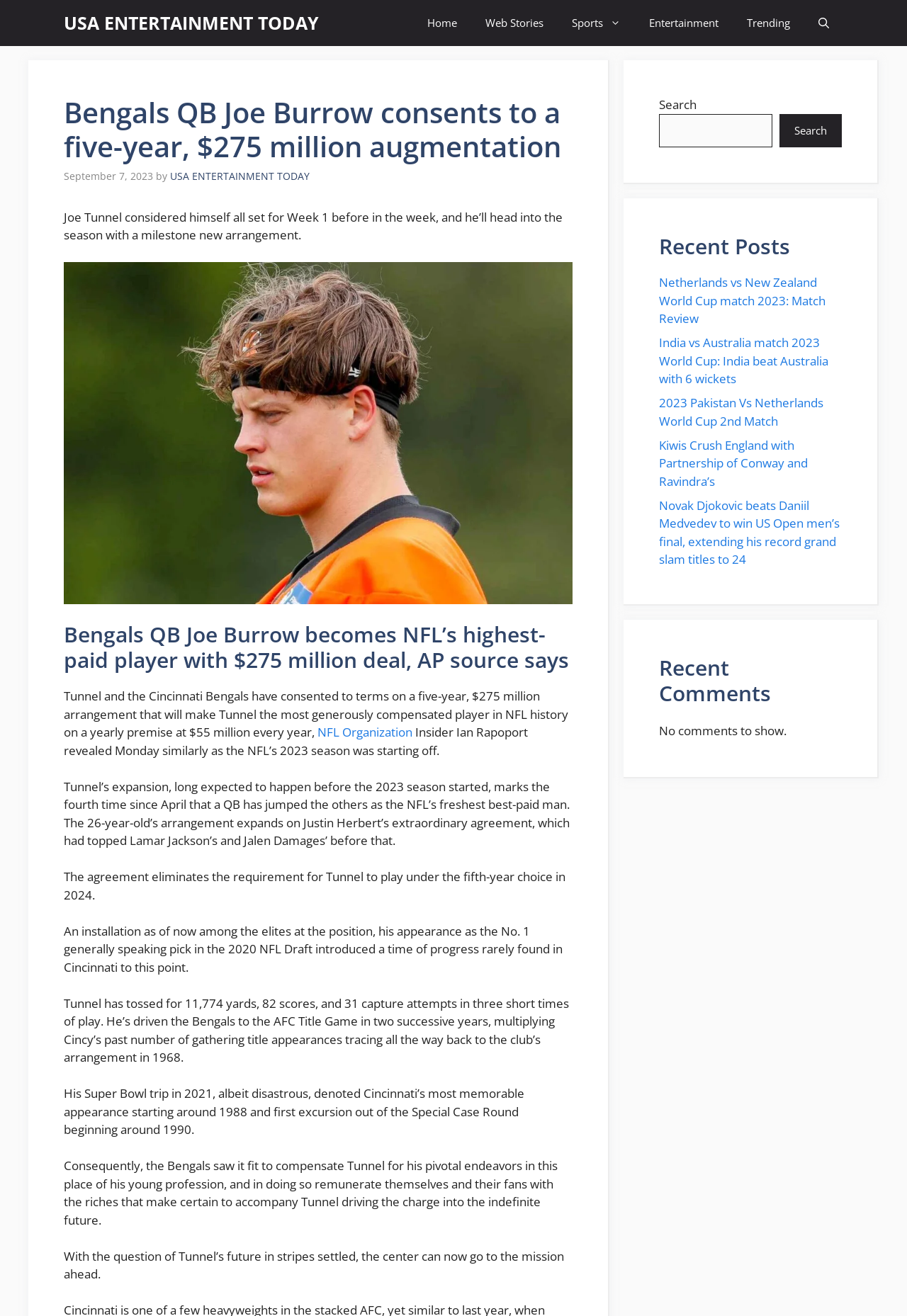What is the name of the team that Joe Burrow plays for?
Look at the image and respond to the question as thoroughly as possible.

The answer can be found in the heading 'Bengals QB Joe Burrow consents to a five-year, $275 million augmentation' and also in the StaticText 'Tunnel and the Cincinnati Bengals have consented to terms on a five-year, $275 million arrangement that will make Tunnel the most generously compensated player in NFL history on a yearly premise at $55 million every year,'